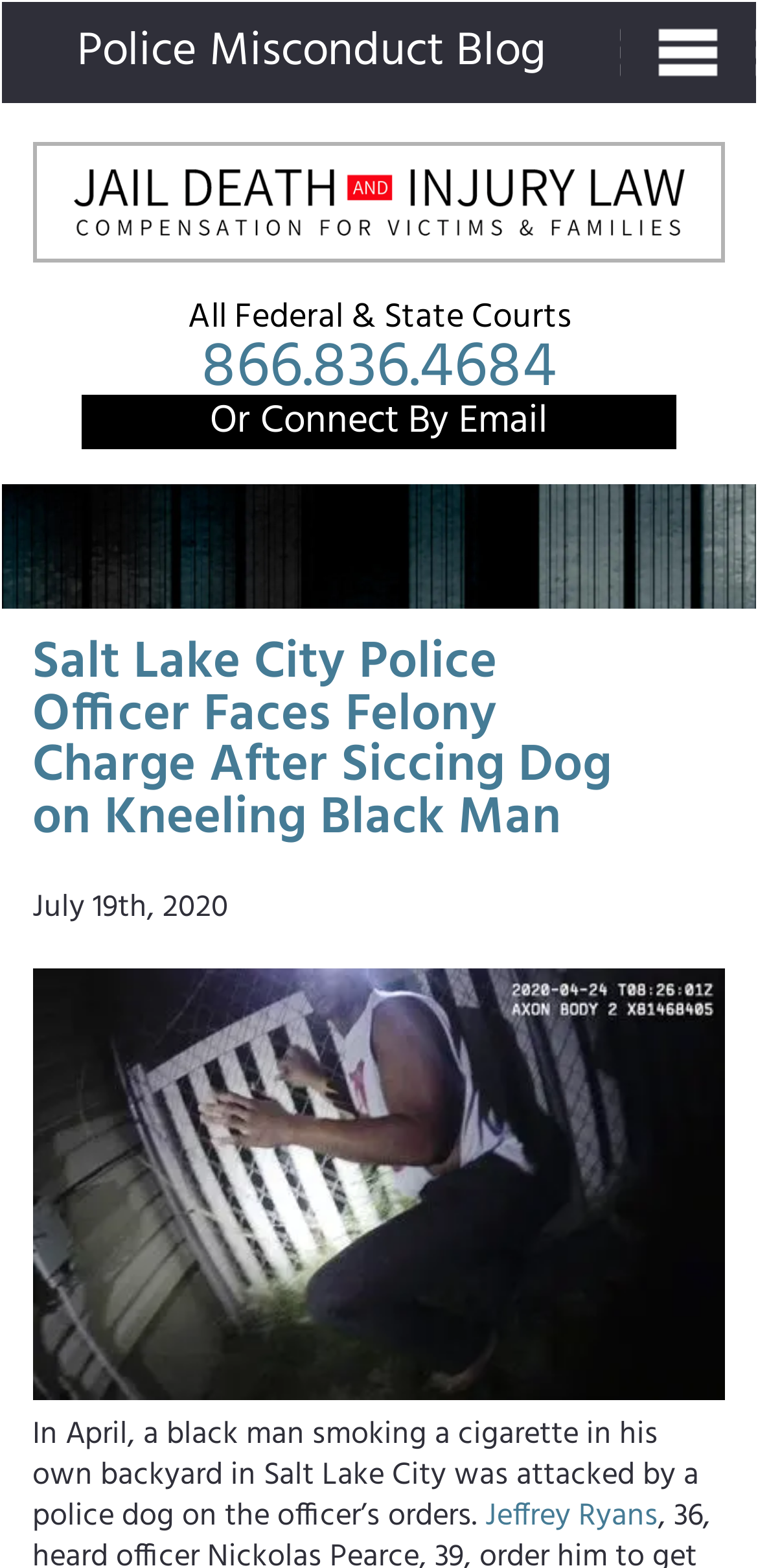What is the phone number mentioned on the webpage?
Provide a well-explained and detailed answer to the question.

The phone number '866.836.4684' is mentioned in the link element, which is part of the layout table element.